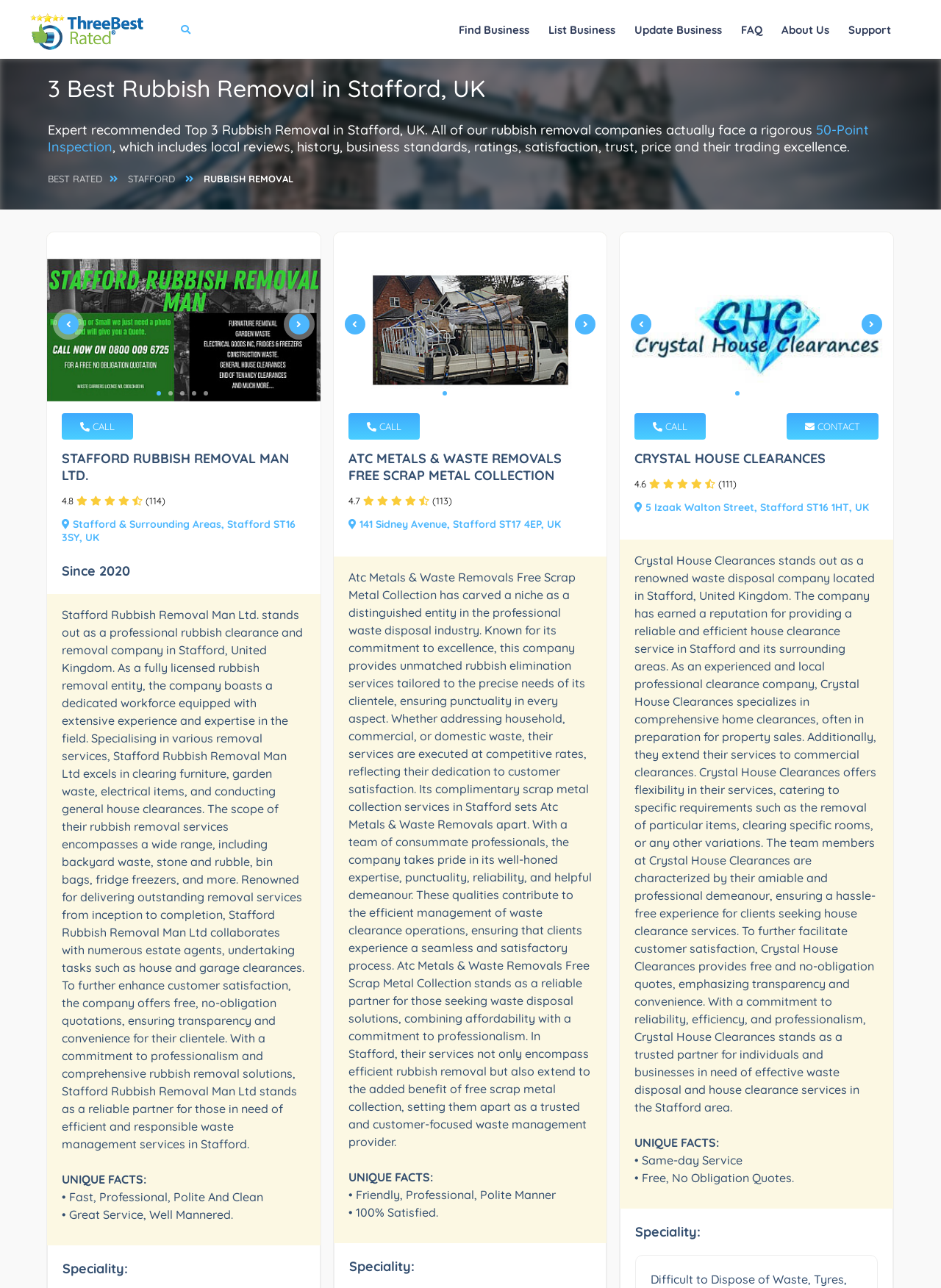Identify the bounding box coordinates for the UI element that matches this description: "TOP".

None